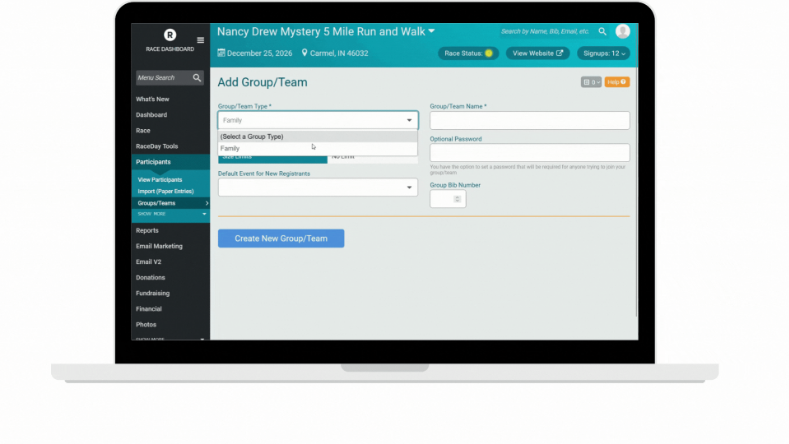Break down the image and describe every detail you can observe.

The image depicts a laptop screen showcasing the "Add Group/Team" section of a race management dashboard, specifically for the "Nancy Drew Mystery 5 Mile Run and Walk" event scheduled for December 25, 2026, in Carmel, IN. 

In this interface, users can create a new group or team by selecting a "Group/Team Type" from a dropdown menu, entering a "Group/Team Name," and providing an optional password. Additional fields include the "Default Event for New Registrants," allowing potential team members to easily register for a specific event, and a "Group Bib Number" for identification purposes. The prominent "Create New Group/Team" button encourages users to finalize their entry after filling out the necessary information. 

This setup is tailored for race directors to manage participant groups effectively, emphasizing a self-serve approach for creating and organizing team registrations in the race context.